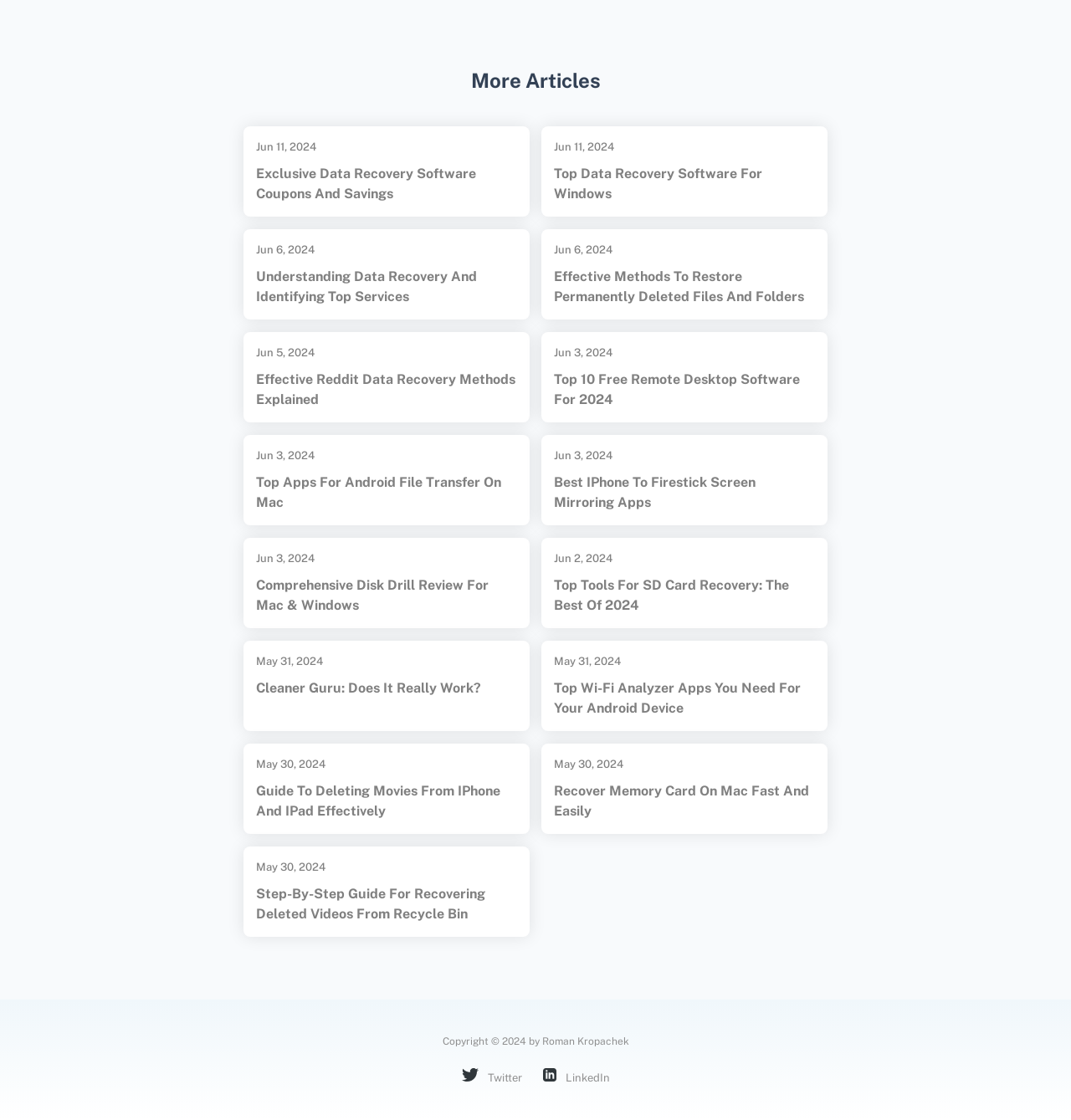Answer briefly with one word or phrase:
What is the date of the oldest article on the page?

May 30, 2024